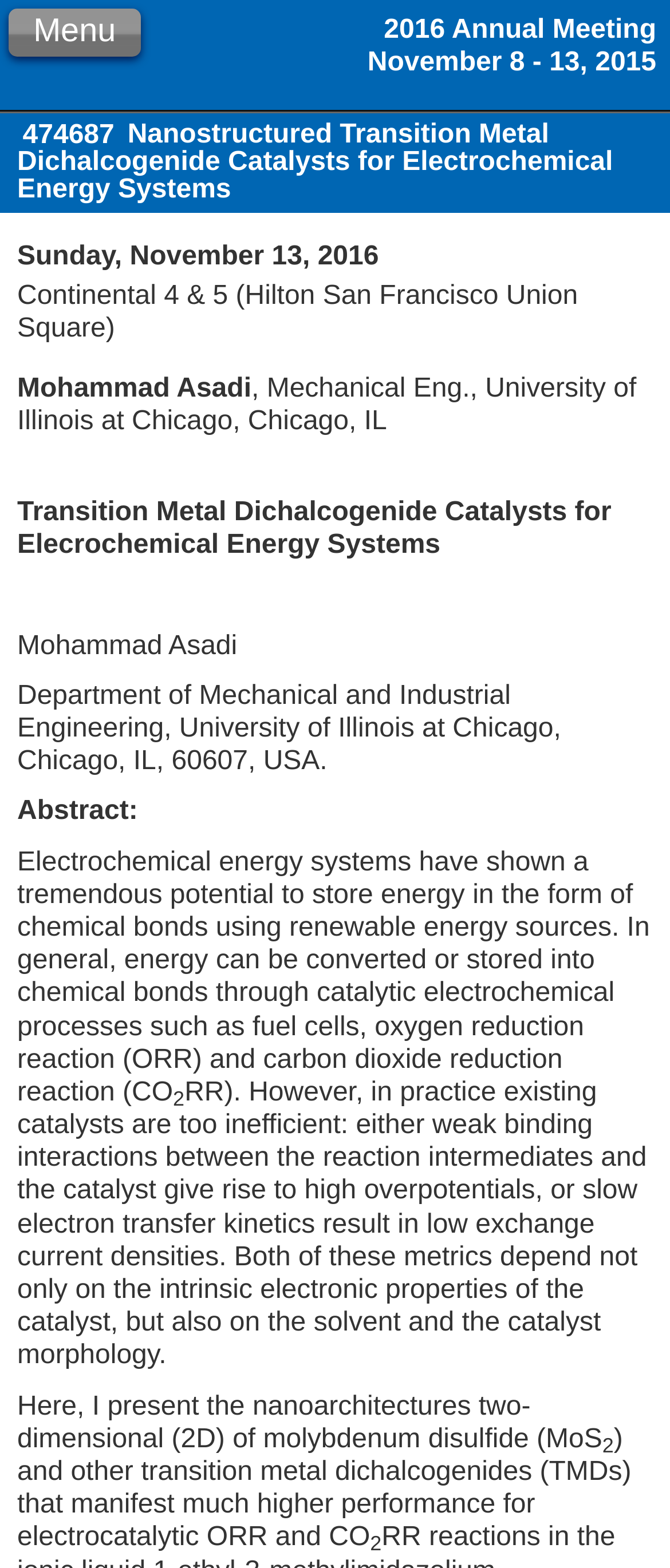What is the purpose of electrochemical energy systems?
Relying on the image, give a concise answer in one word or a brief phrase.

to store energy in the form of chemical bonds